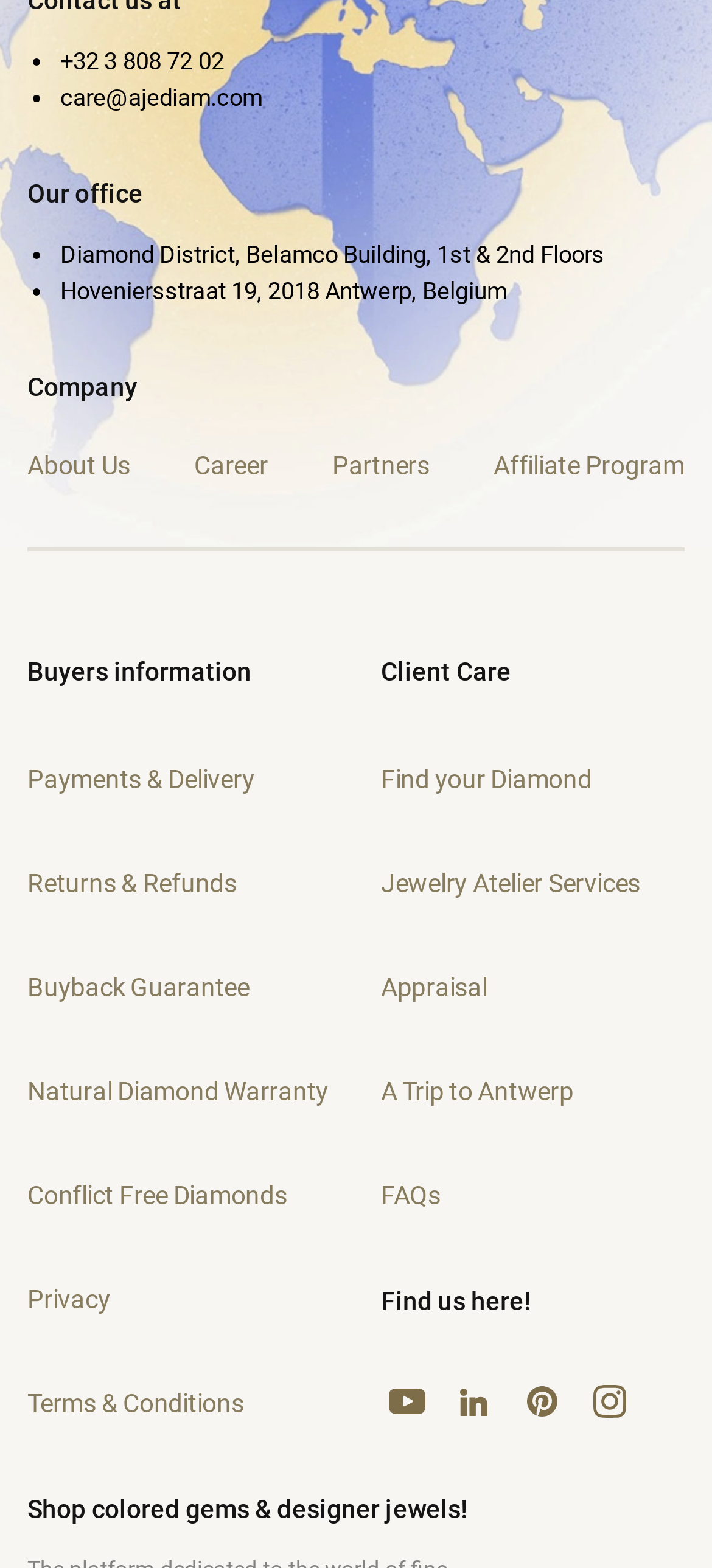Please find the bounding box coordinates of the element that you should click to achieve the following instruction: "Check FAQs". The coordinates should be presented as four float numbers between 0 and 1: [left, top, right, bottom].

[0.535, 0.753, 0.619, 0.772]